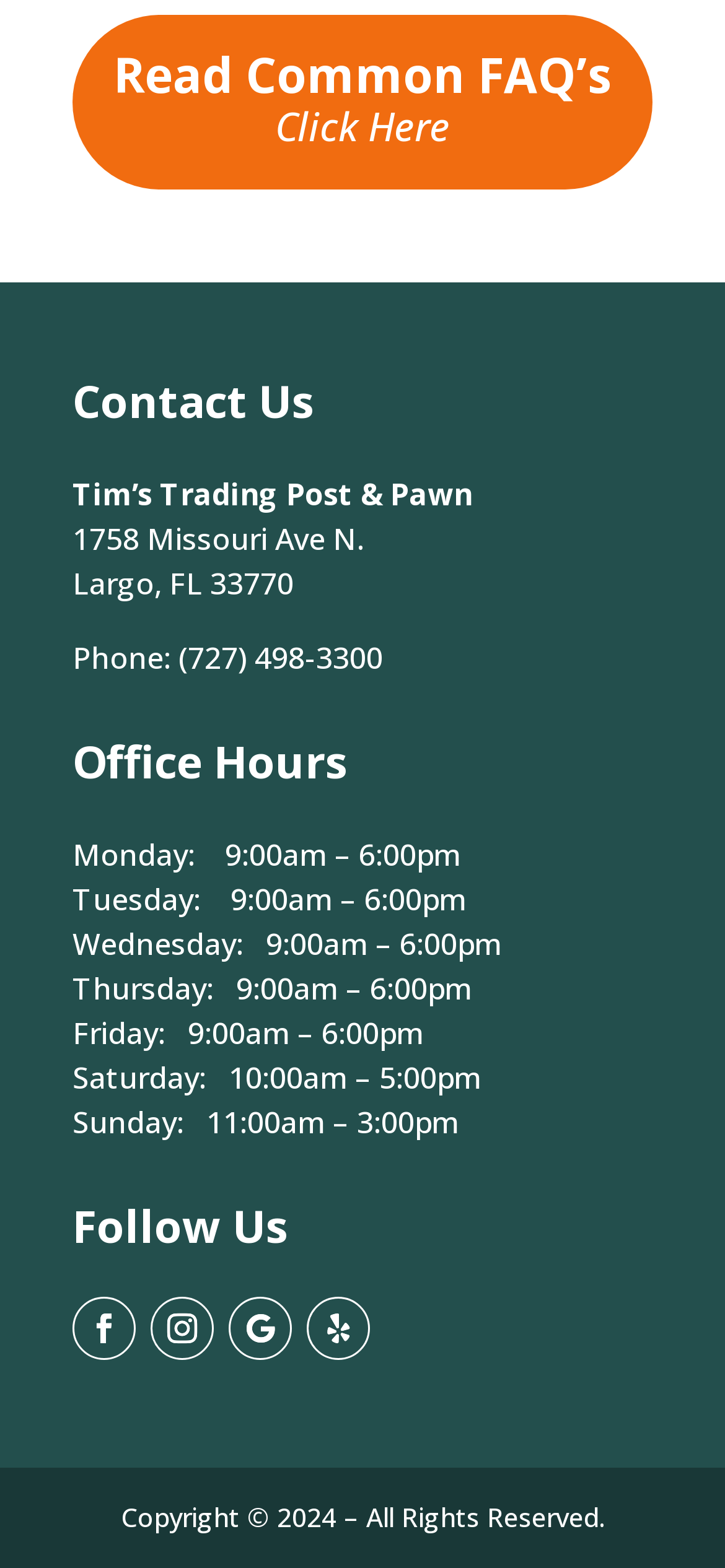What is the phone number of the trading post?
Utilize the information in the image to give a detailed answer to the question.

The phone number of the trading post can be found in the link element '(727) 498-3300' located at coordinates [0.246, 0.406, 0.528, 0.432].